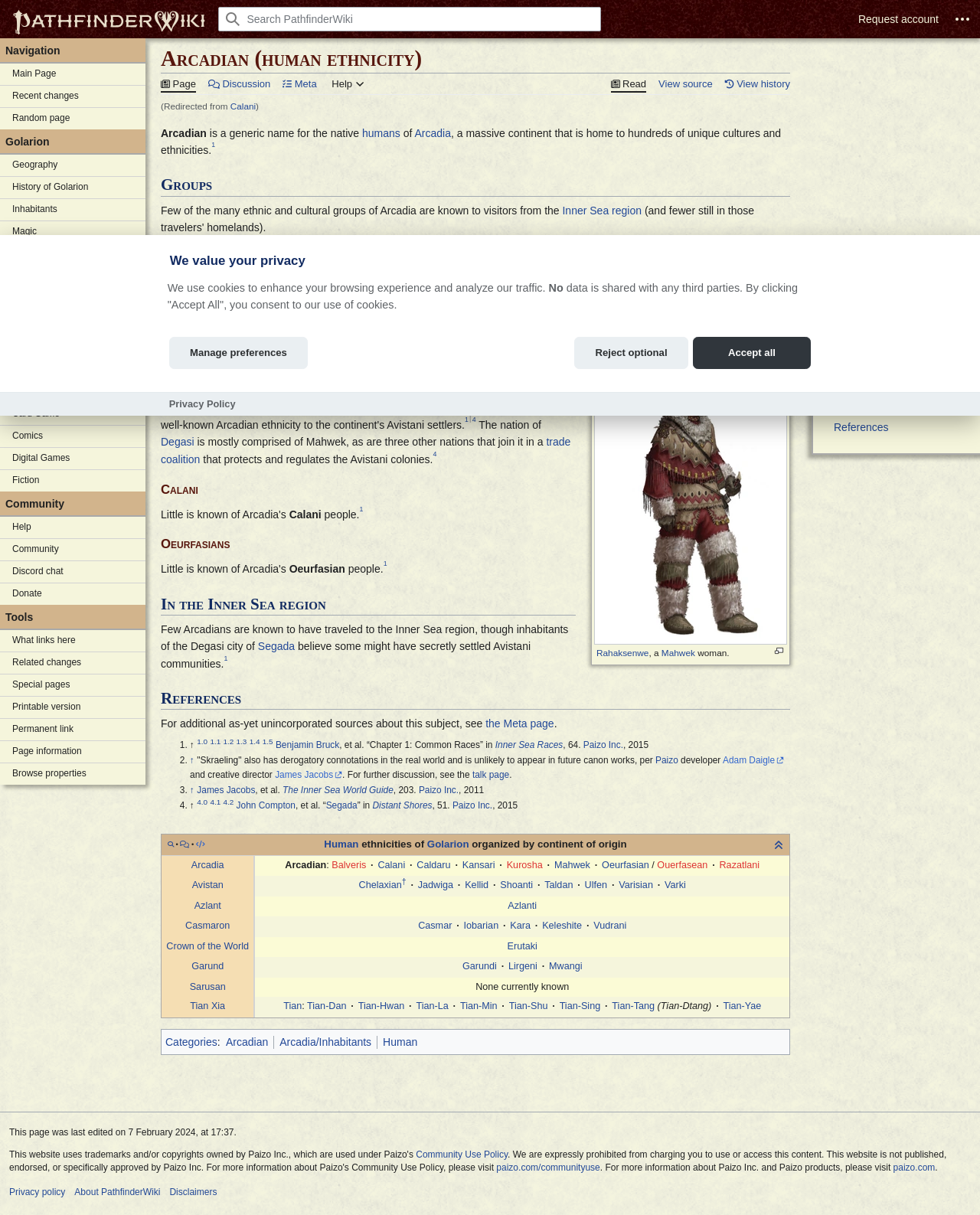Explain the features and main sections of the webpage comprehensively.

The webpage is about the Arcadian human ethnicity in the Pathfinder universe. At the top, there are several links to related topics, including Planes, Religion, Accessories, Adventures, and more. Below these links, there are three sections: Pathfinder RPG Products, Related Works, and Community.

In the main content area, there is a navigation menu on the right side, which allows users to jump to specific sections of the page, such as Beginning, Groups, and References. The main content is divided into sections, each with a heading and descriptive text. The first section is about the Kansari, a group of settlers who were originally hostile to colonists. The text describes their history, including their interactions with the Ulfen and Avistani settlers.

The section about the Kansari includes several links to related topics, such as Valenhall and Mahwek. There are also superscript numbers that link to references or footnotes. The text is accompanied by an image of a Mahwek woman, Rahaksenwe.

The next section is about the Mahwek, another human ethnicity. This section includes a description list with a main article link and some descriptive text. The text describes the nation of Degasi and includes links to related topics.

Throughout the page, there are many links to other related topics, allowing users to explore the Pathfinder universe in more depth.